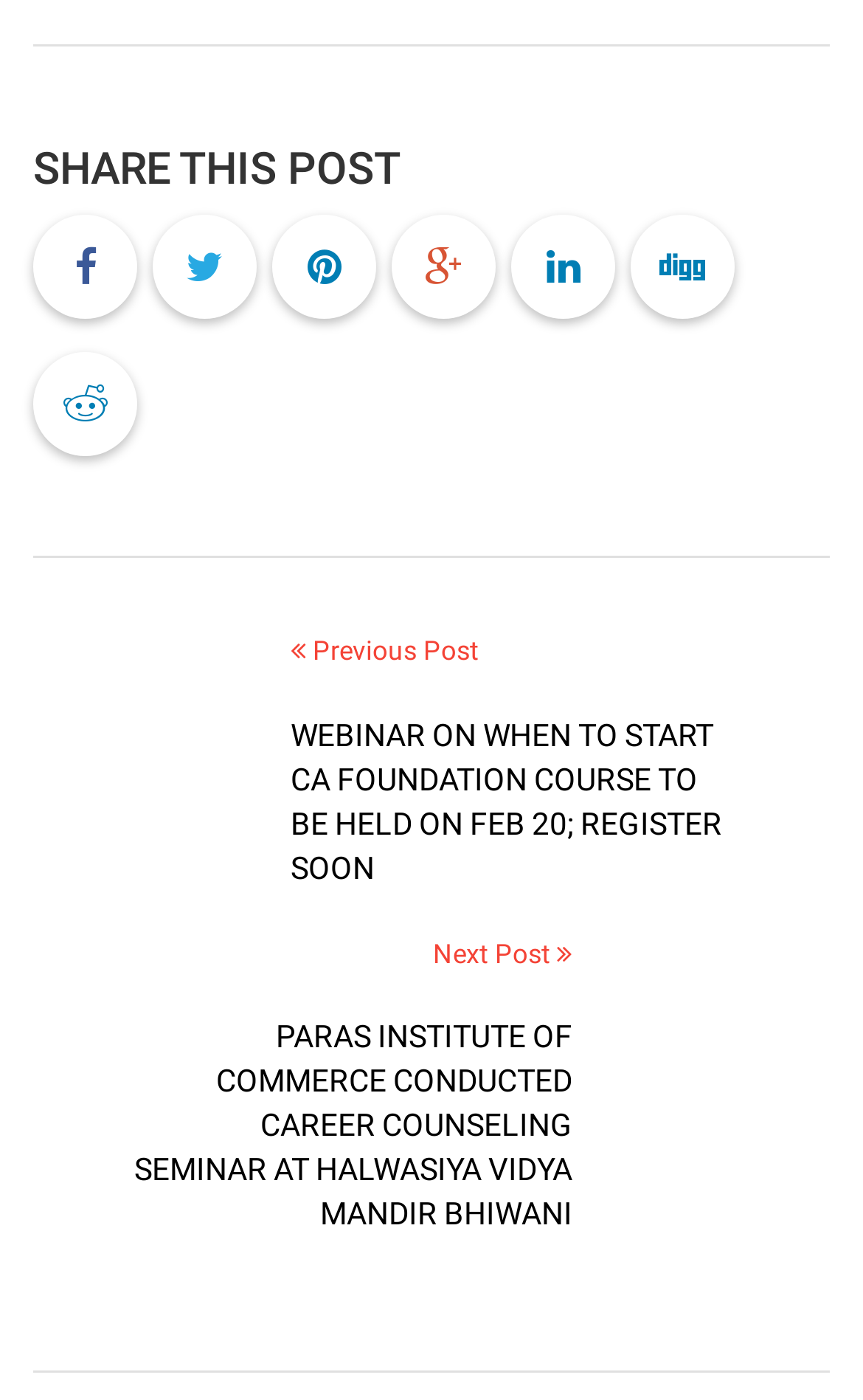Locate the UI element described by parent_node: Next Post and provide its bounding box coordinates. Use the format (top-left x, top-left y, bottom-right x, bottom-right y) with all values as floating point numbers between 0 and 1.

[0.74, 0.668, 0.962, 0.757]